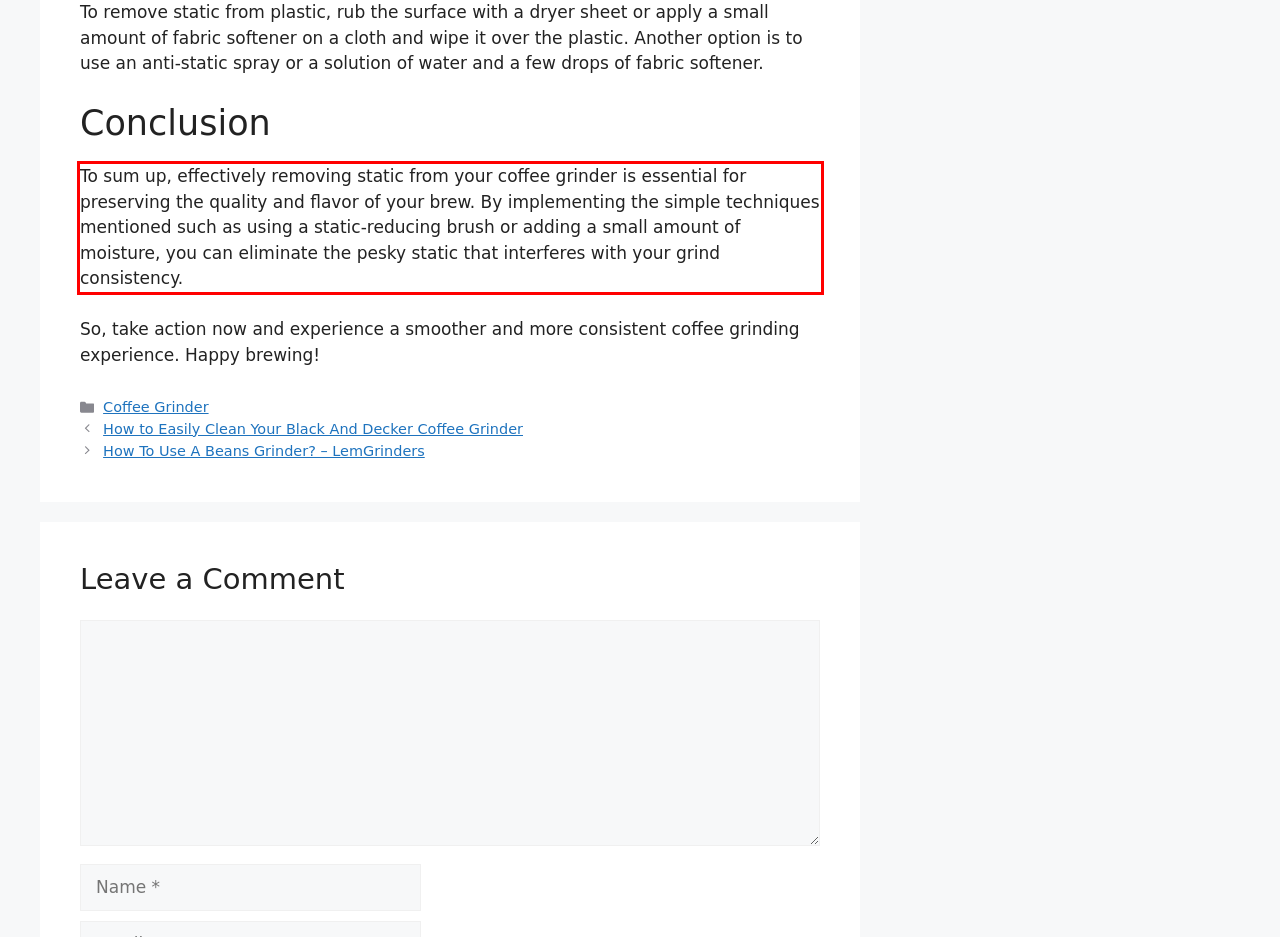Please extract the text content within the red bounding box on the webpage screenshot using OCR.

To sum up, effectively removing static from your coffee grinder is essential for preserving the quality and flavor of your brew. By implementing the simple techniques mentioned such as using a static-reducing brush or adding a small amount of moisture, you can eliminate the pesky static that interferes with your grind consistency.